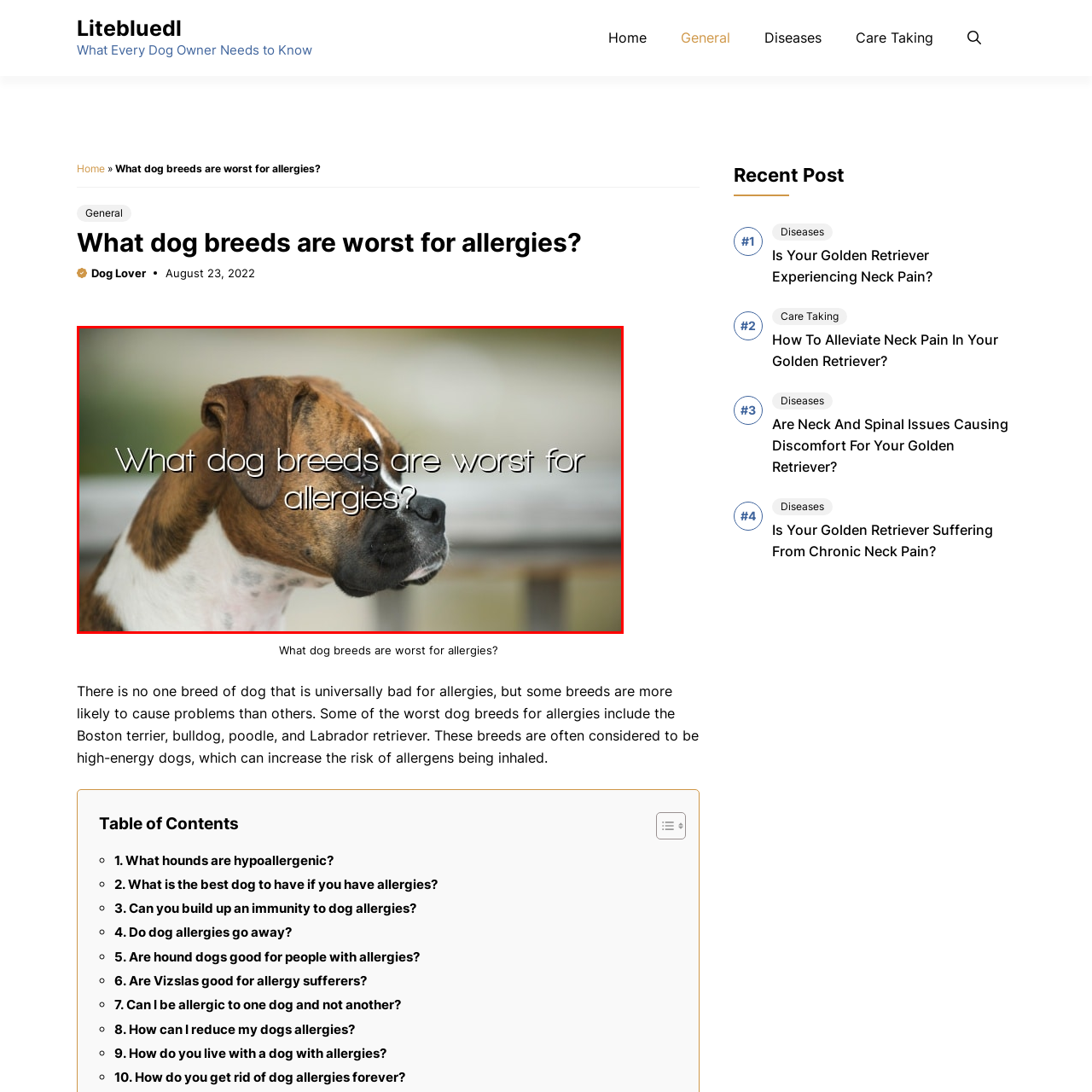Craft a detailed and vivid caption for the image that is highlighted by the red frame.

The image features a close-up of a dog, specifically a breed known for its potential issues with allergies, alongside an informative caption asking, "What dog breeds are worst for allergies?" This question introduces a discussion about dog breeds that may cause allergic reactions in sensitive individuals. The visual focus on the dog's face highlights its expressive features, drawing attention to the topic of allergies. The combination of the image and the caption aims to engage dog owners and prospective pet adopters by raising awareness about hypoallergenic breeds and the importance of choosing the right dog for allergy sufferers.